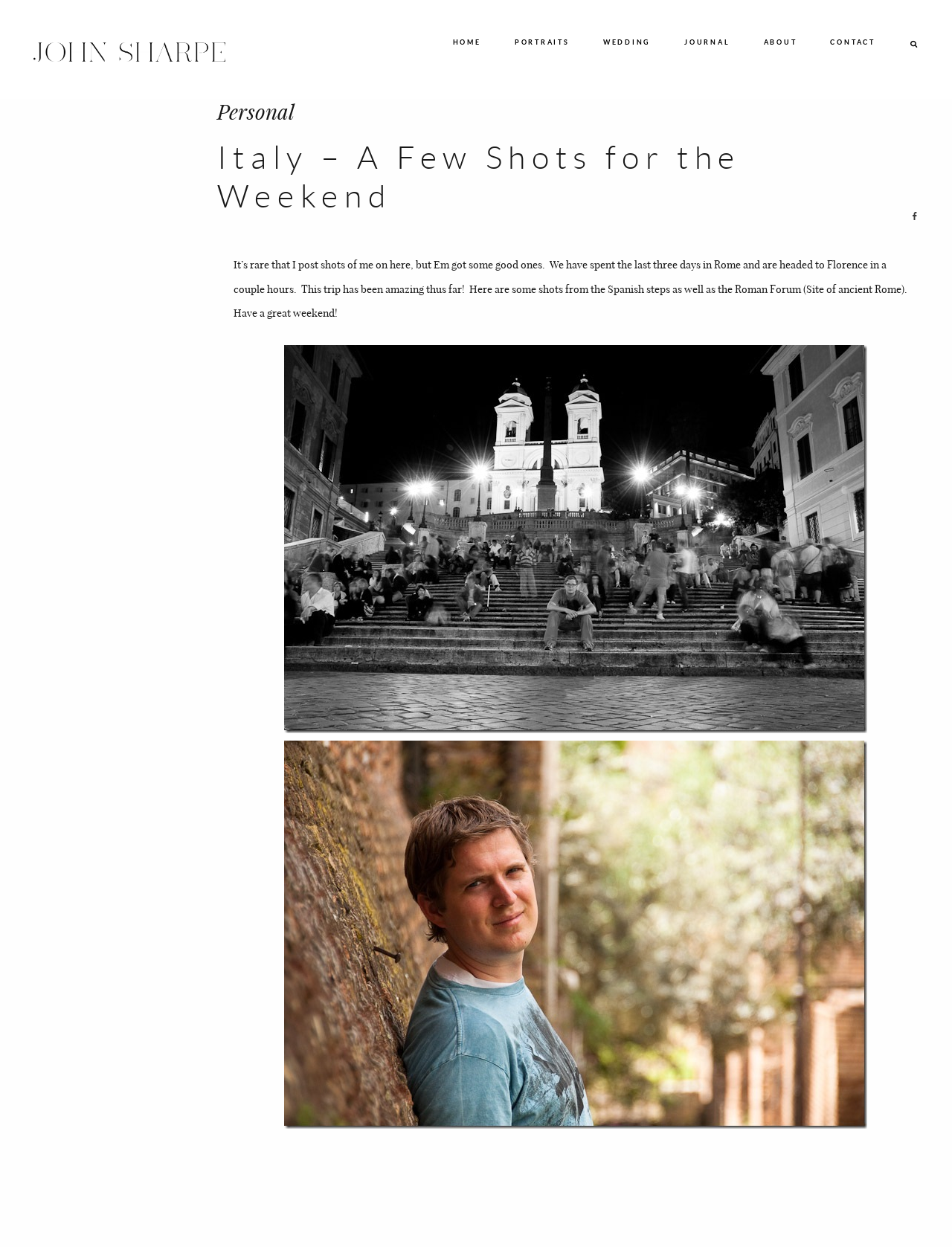Can you specify the bounding box coordinates for the region that should be clicked to fulfill this instruction: "view PORTRAITS".

[0.466, 0.111, 0.534, 0.119]